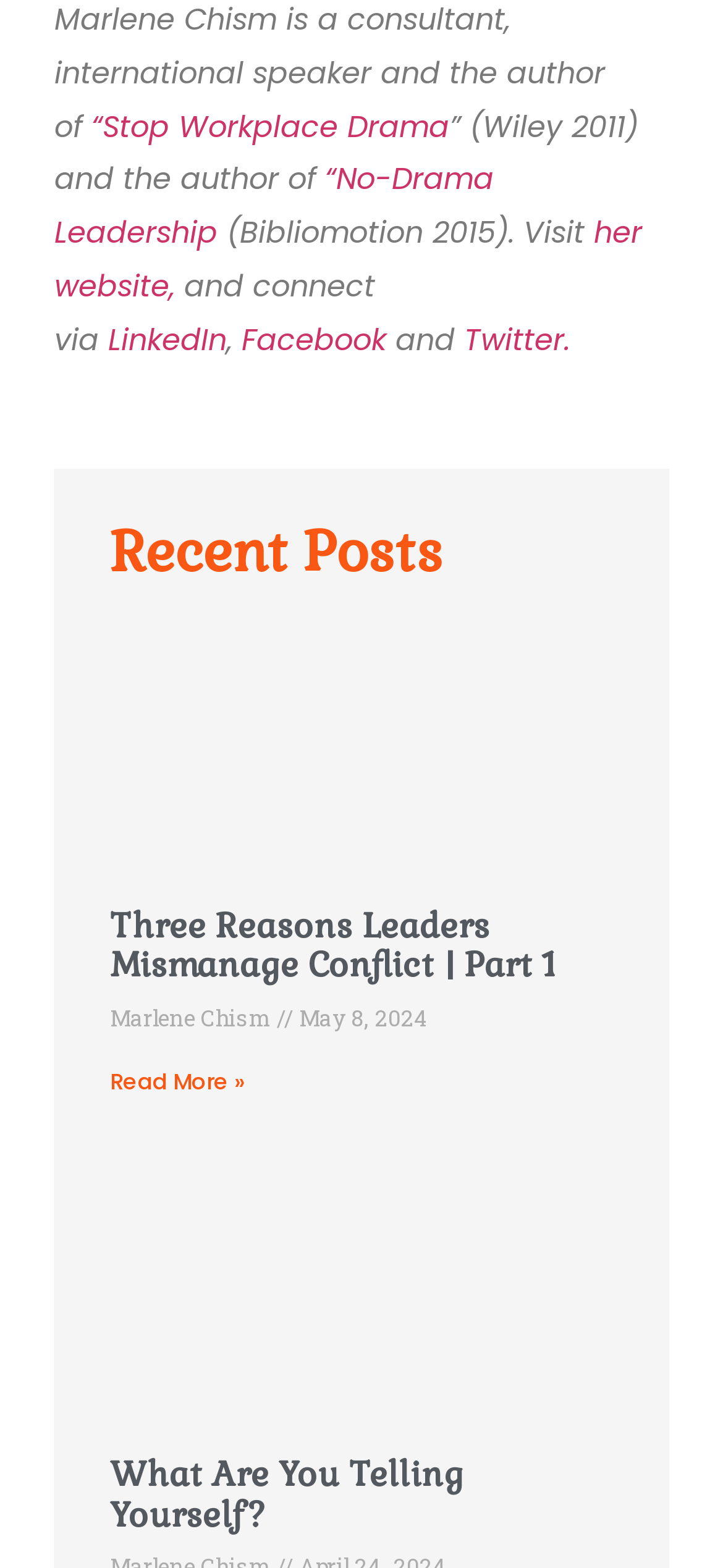How many recent posts are listed?
Answer the question with just one word or phrase using the image.

2